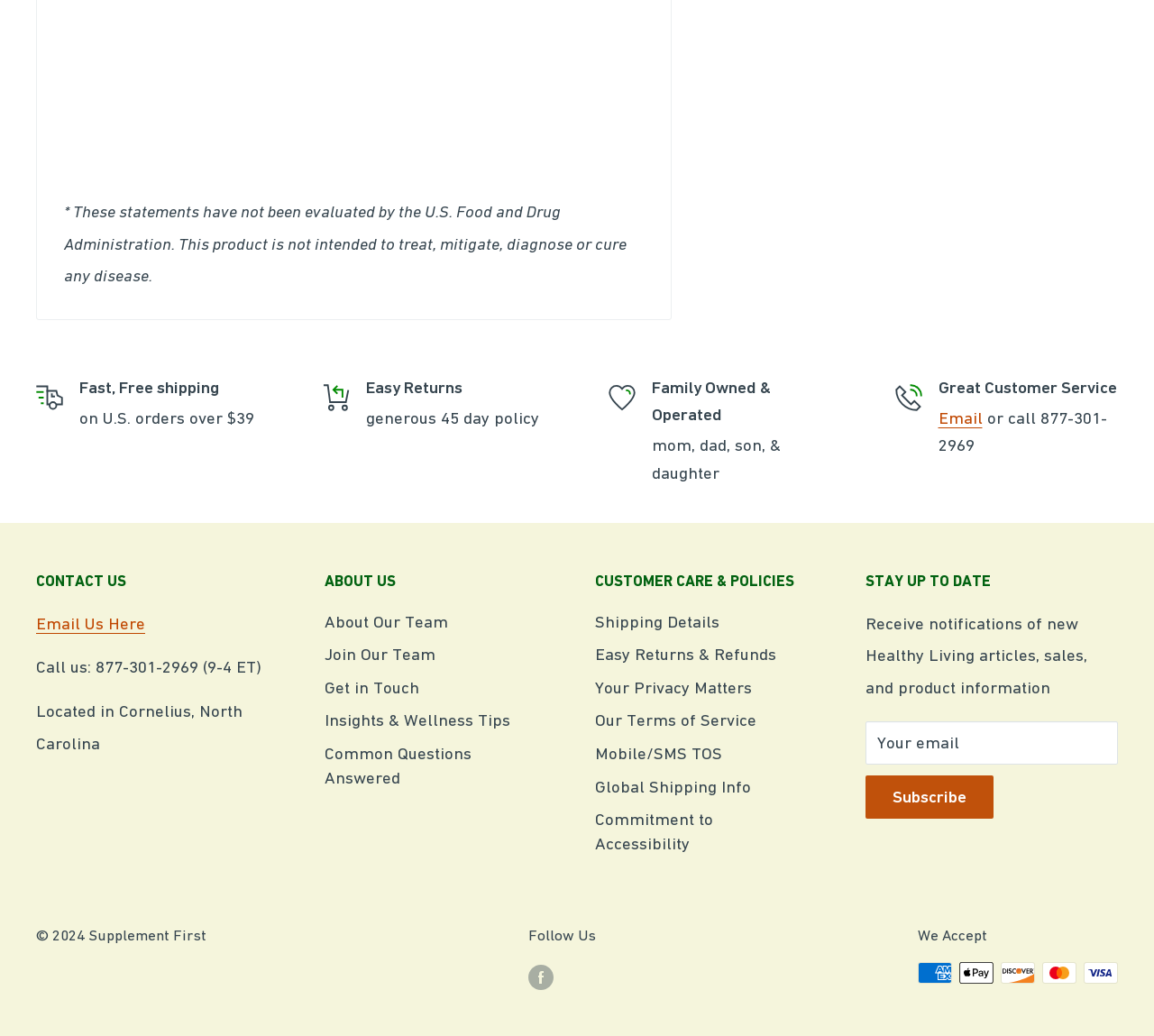Determine the bounding box coordinates for the UI element with the following description: "Email". The coordinates should be four float numbers between 0 and 1, represented as [left, top, right, bottom].

[0.813, 0.394, 0.851, 0.413]